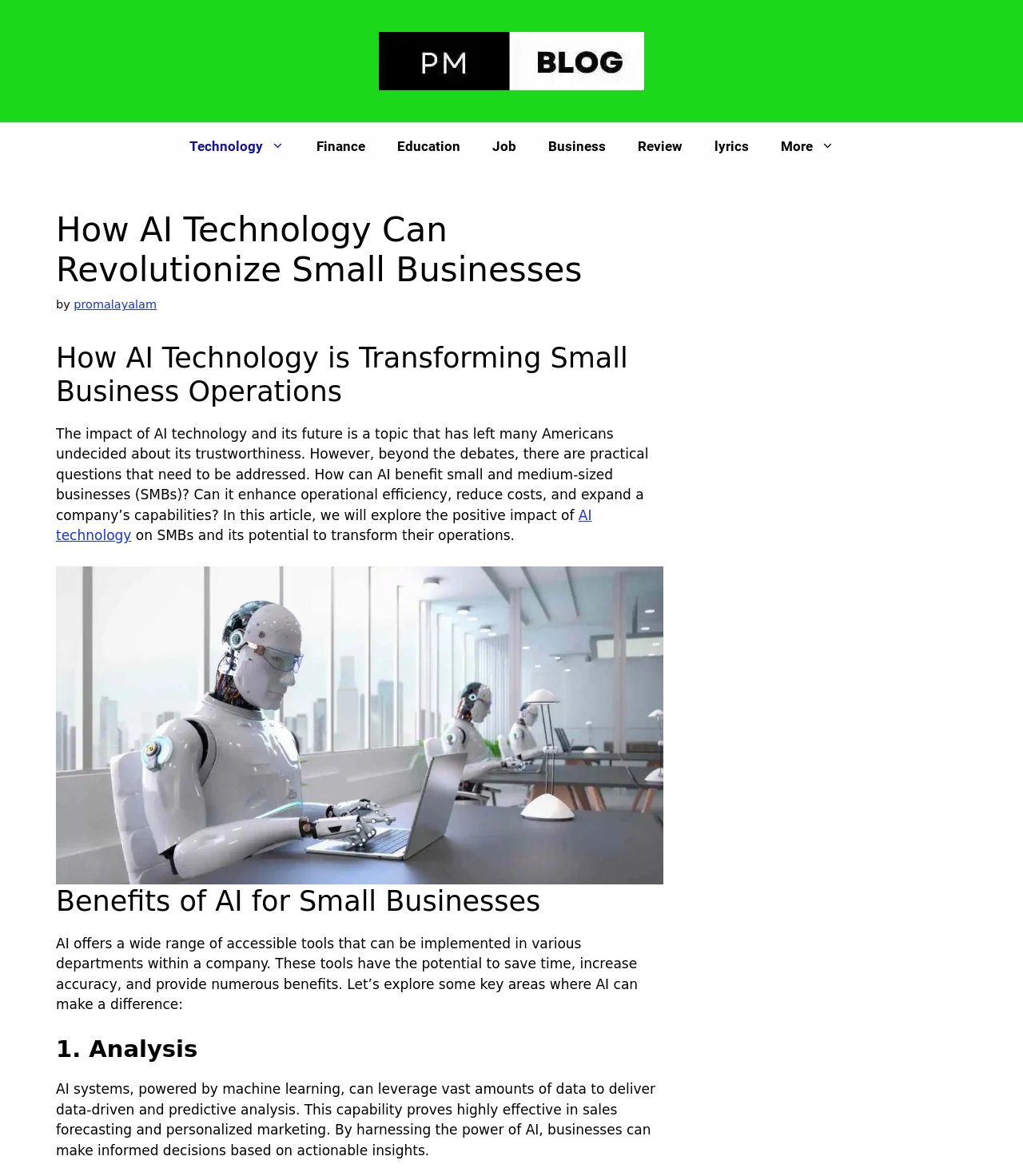Identify the bounding box coordinates of the clickable section necessary to follow the following instruction: "Explore the 'Benefits of AI for Small Businesses'". The coordinates should be presented as four float numbers from 0 to 1, i.e., [left, top, right, bottom].

[0.055, 0.752, 0.648, 0.781]